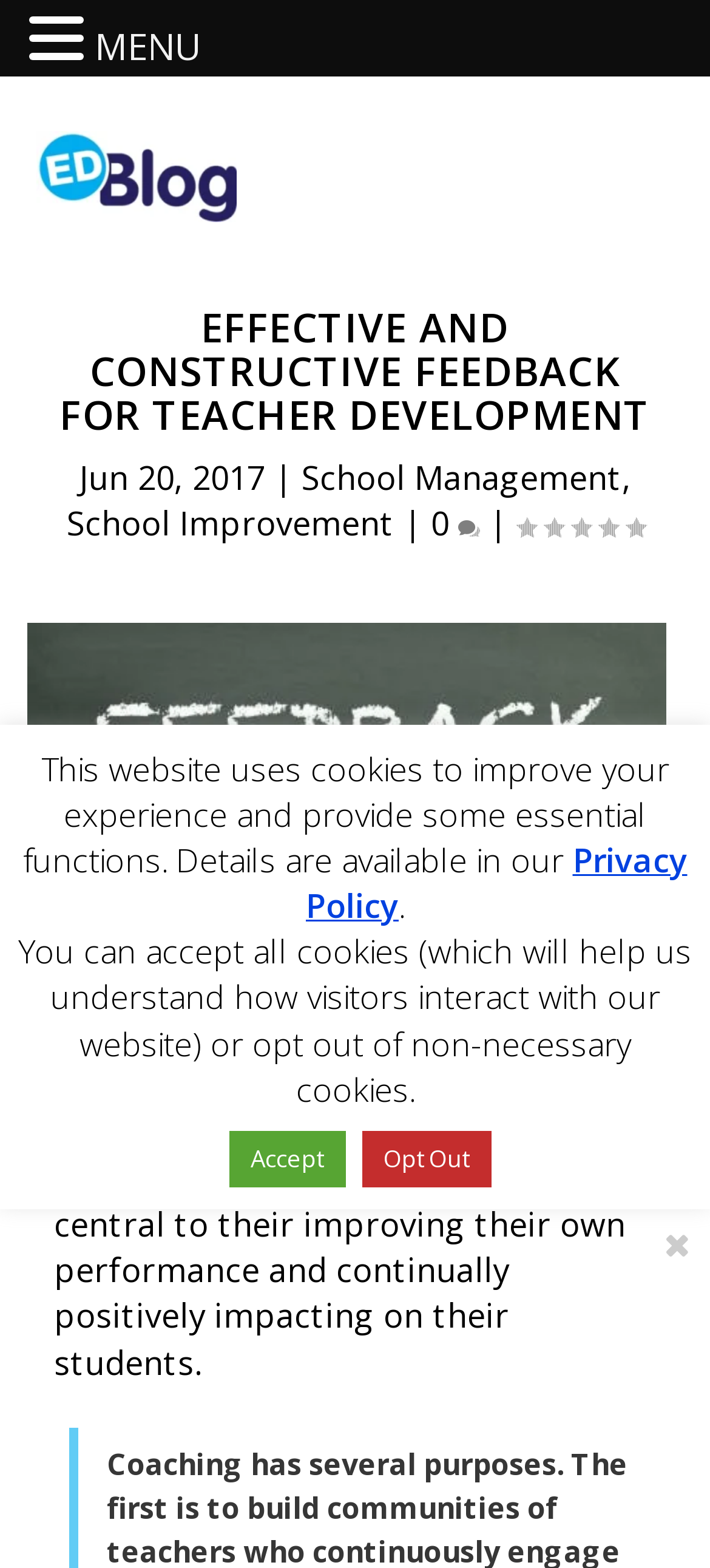Create an in-depth description of the webpage, covering main sections.

The webpage is about effective and constructive feedback for teacher development. At the top left, there is a link to "EDBlog" accompanied by an image with the same name. Below this, there is a heading that reads "EFFECTIVE AND CONSTRUCTIVE FEEDBACK FOR TEACHER DEVELOPMENT". 

To the right of the heading, there is a date "Jun 20, 2017" followed by a vertical line and three links: "School Management", "School Improvement", and a link with a comment count. Below these links, there is a rating indicator with a value of 0.00.

On the left side of the page, there is a large image related to the topic of effective and constructive feedback for teacher development. Below the image, there is a text that reads "Reading time:" followed by the duration in minutes.

The main content of the page starts with a paragraph that explains the importance of effective and constructive feedback for a teacher's progression. The text is positioned below the image and reading time indicator.

At the bottom of the page, there is a notice about the website's use of cookies, with a link to the "Privacy Policy" and two buttons to "Accept" or "Opt Out" of non-necessary cookies.

On the top right, there is a link to the "MENU".